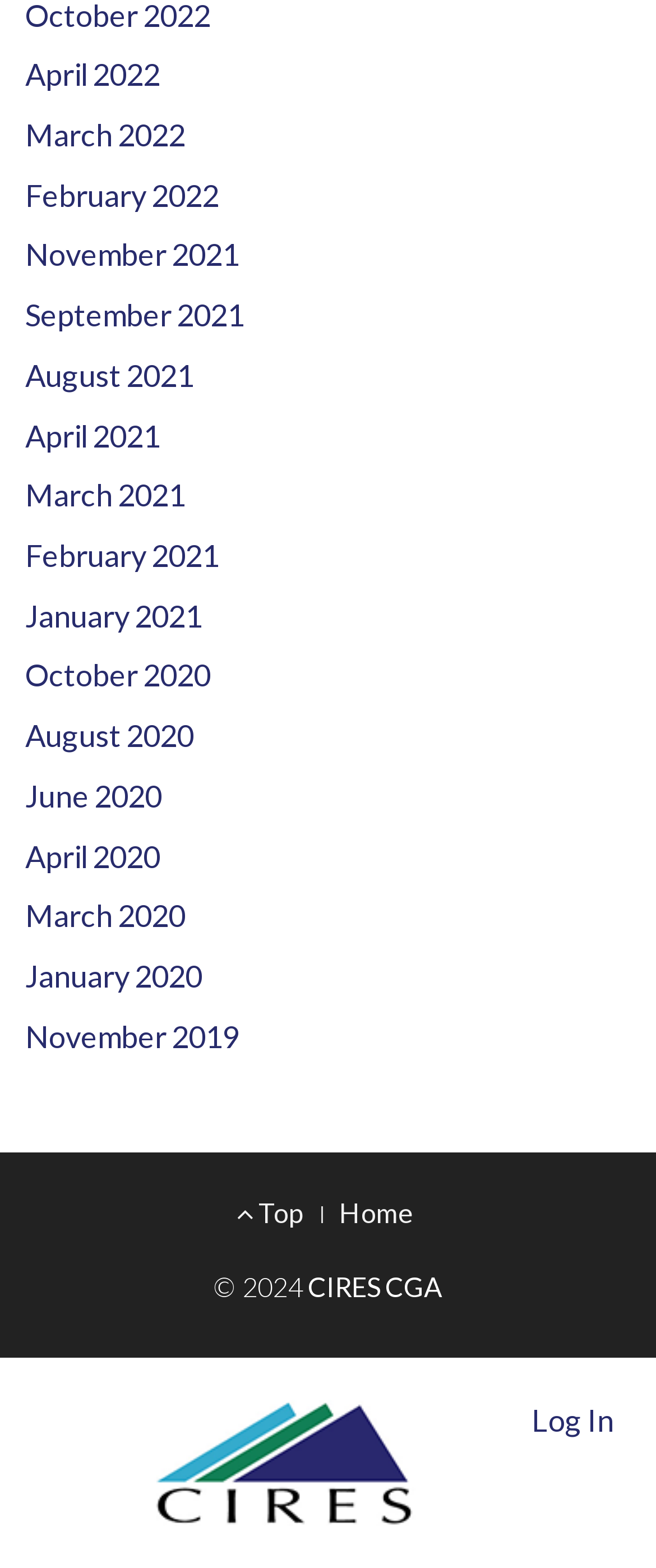What is the name of the organization at the bottom?
Examine the image and provide an in-depth answer to the question.

The link at the bottom of the page has the text 'CIRES CGA', which appears to be the name of the organization or institution associated with the website.